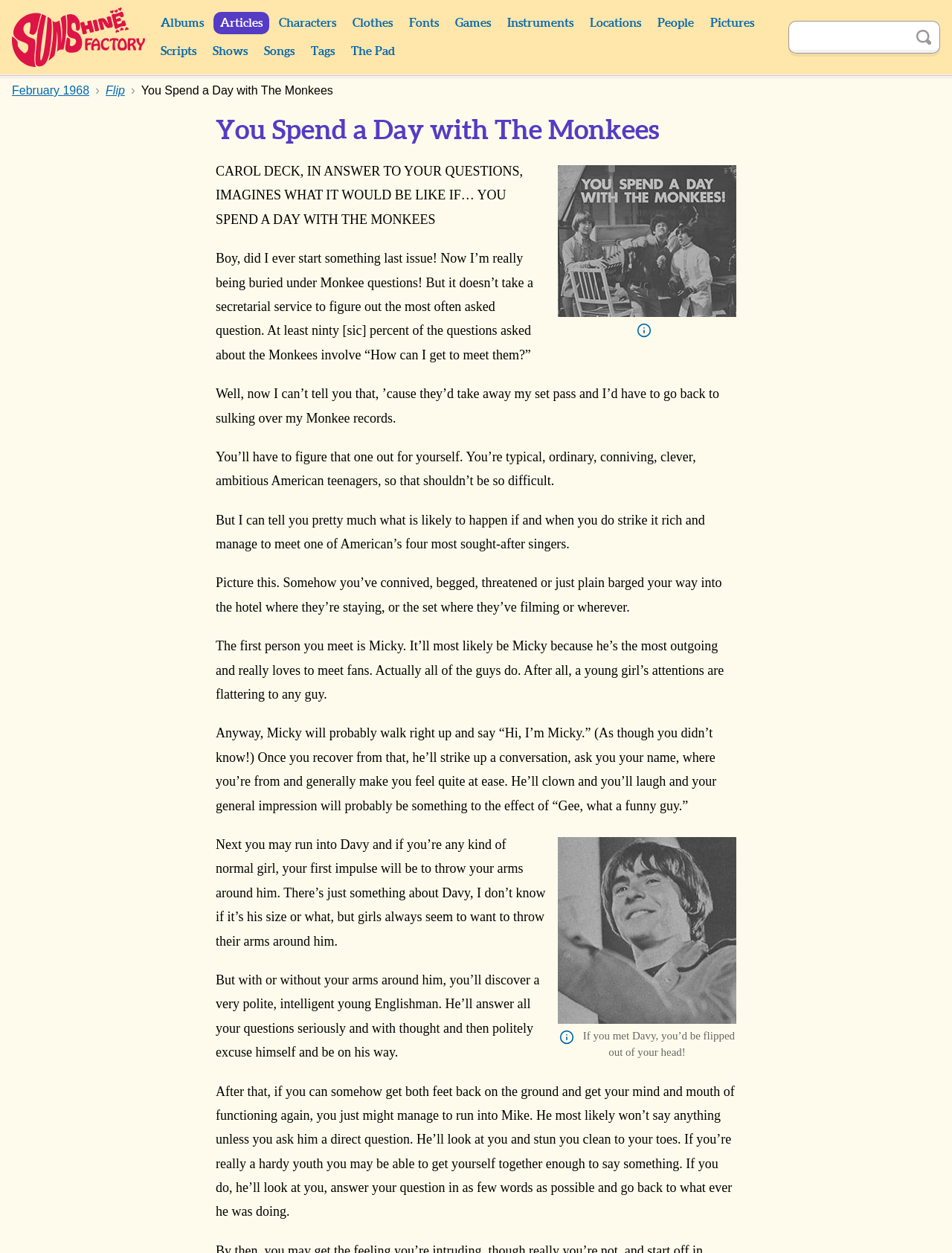Extract the bounding box coordinates for the UI element described by the text: "Clothes". The coordinates should be in the form of [left, top, right, bottom] with values between 0 and 1.

[0.363, 0.01, 0.42, 0.027]